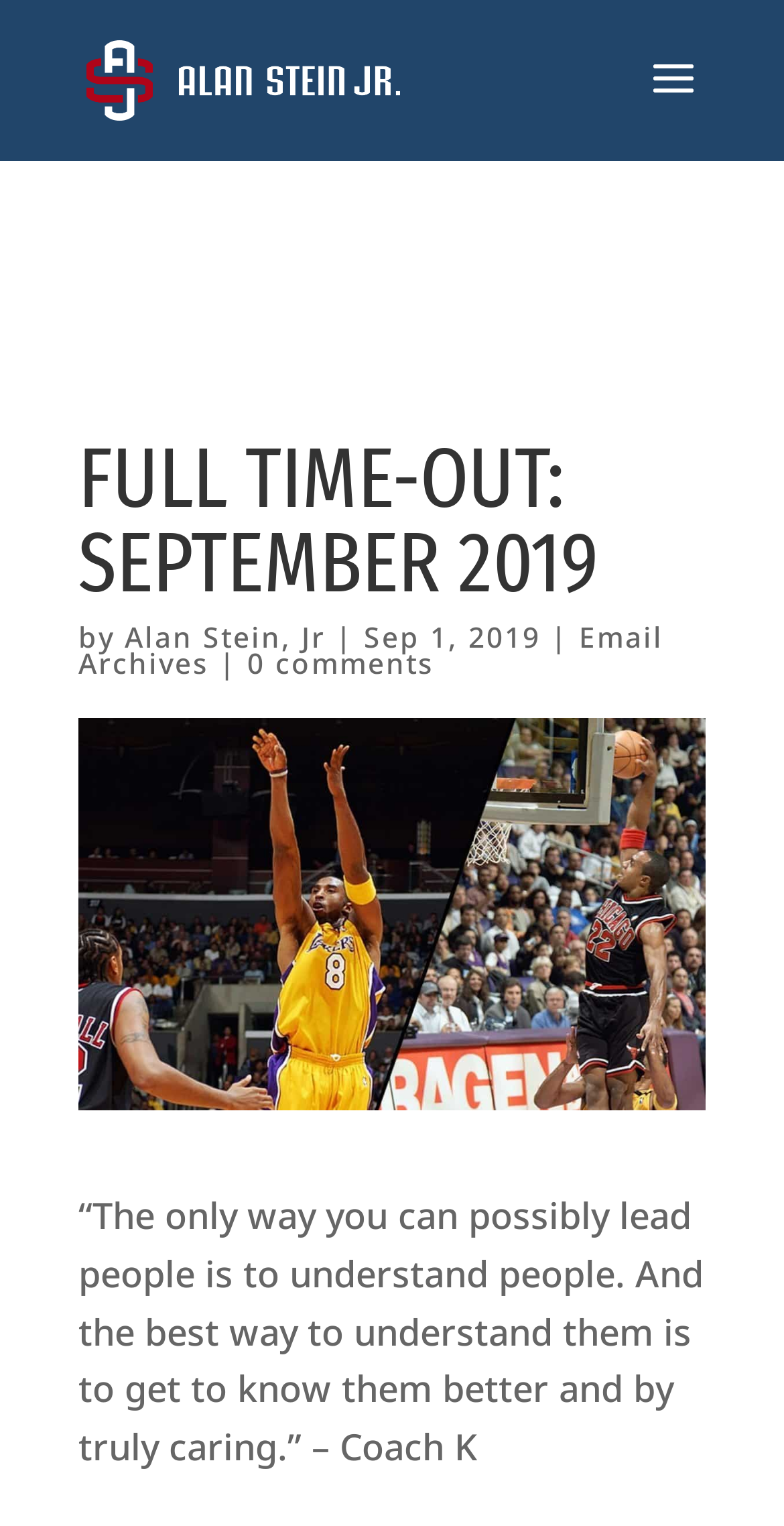Bounding box coordinates are specified in the format (top-left x, top-left y, bottom-right x, bottom-right y). All values are floating point numbers bounded between 0 and 1. Please provide the bounding box coordinate of the region this sentence describes: Email Archives

[0.1, 0.405, 0.846, 0.446]